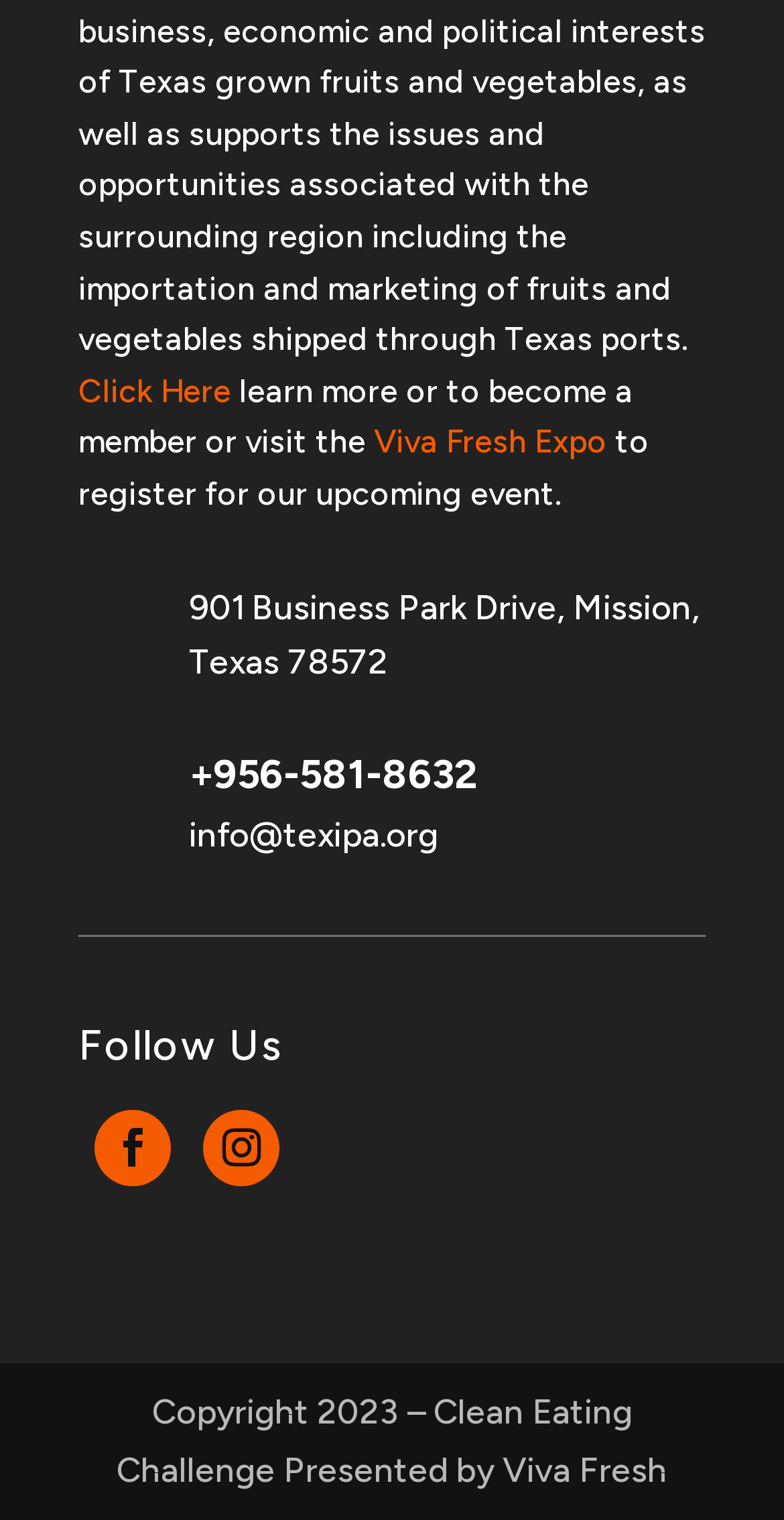Determine the bounding box for the UI element that matches this description: "Viva Fresh Expo".

[0.477, 0.278, 0.774, 0.303]